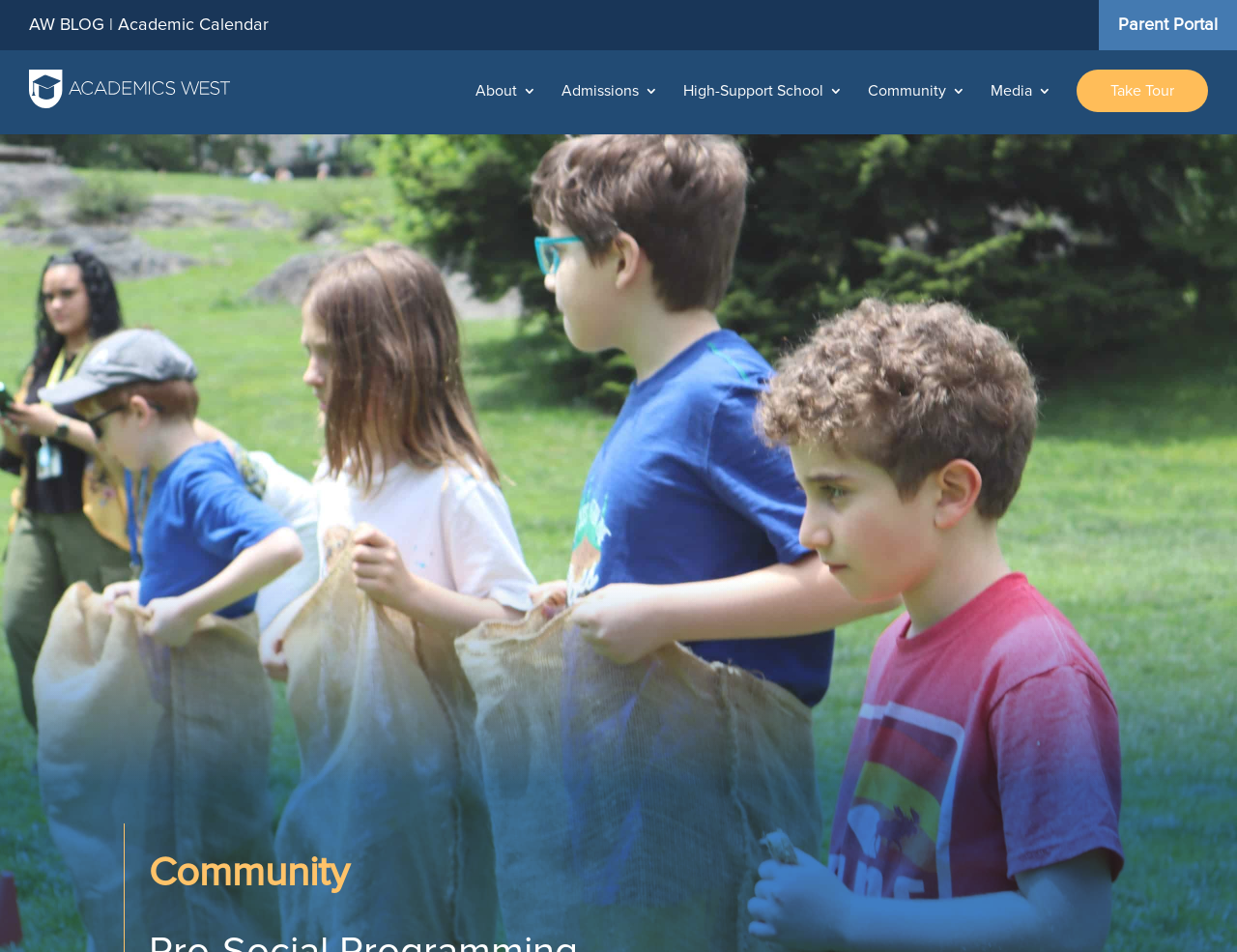Answer succinctly with a single word or phrase:
What is the last link in the navigation bar?

Take Tour